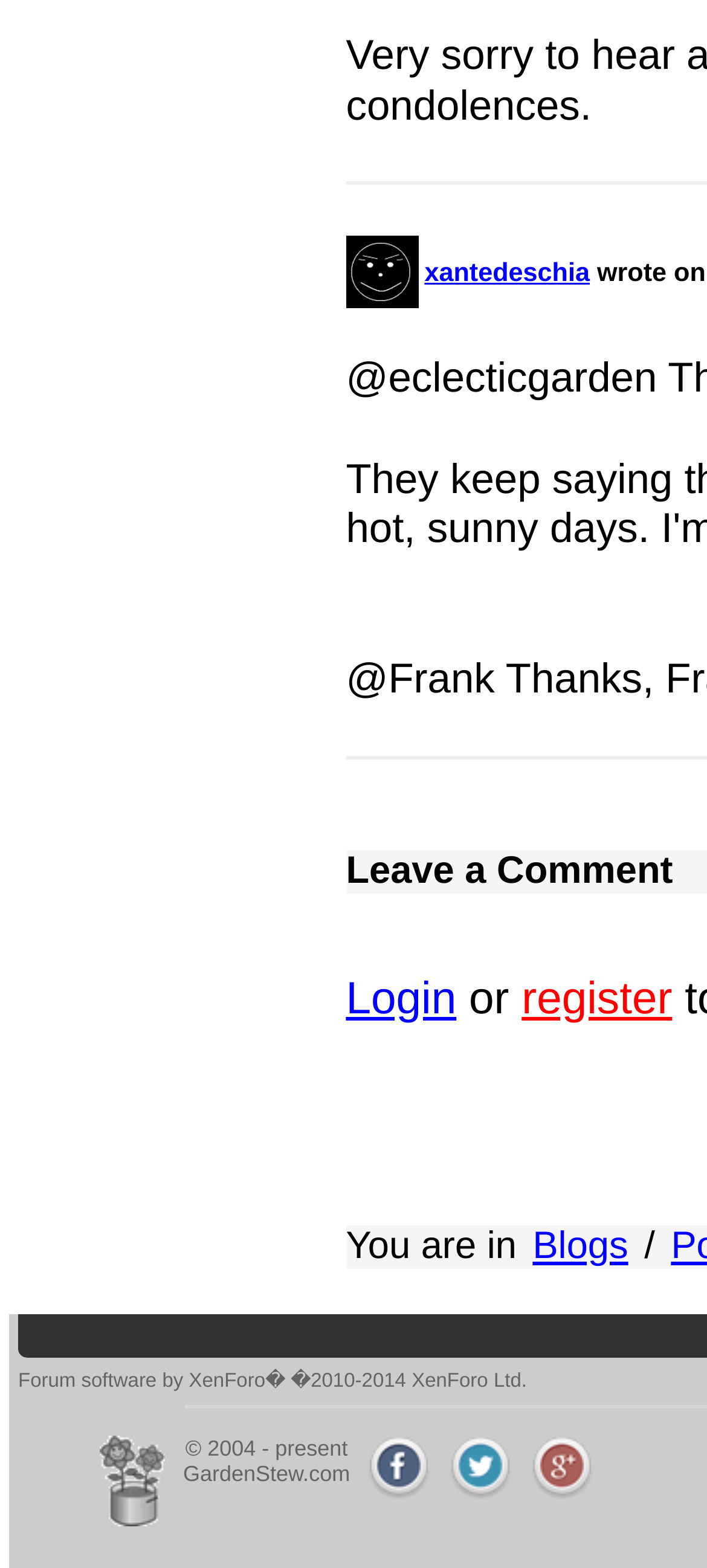Refer to the image and offer a detailed explanation in response to the question: What is the name of the website?

I found the website name by looking at the StaticText element with the text 'GardenStew.com' located at the bottom of the page.